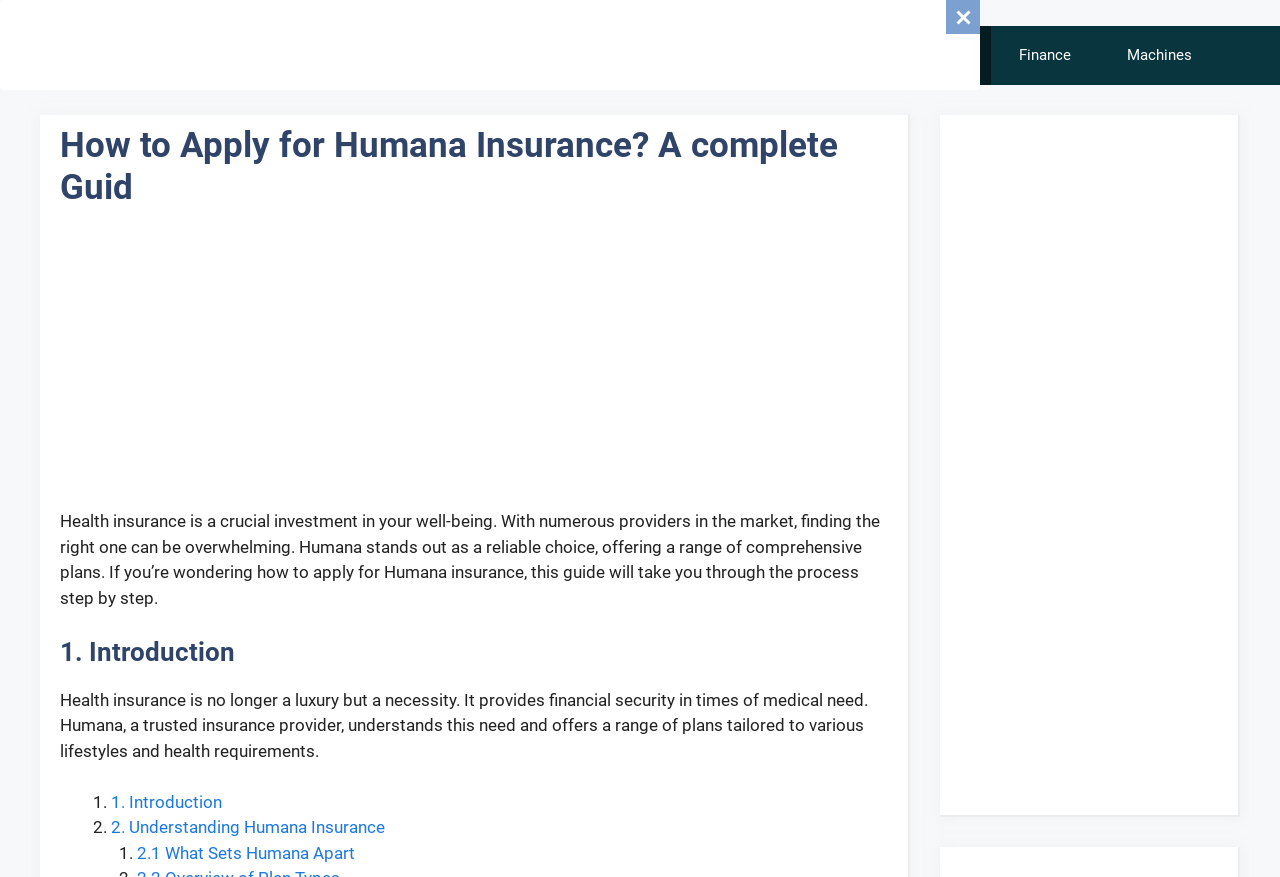What is the main topic of the webpage?
Based on the visual details in the image, please answer the question thoroughly.

The webpage is focused on providing a guide on how to apply for Humana insurance, with a comprehensive introduction, understanding of Humana insurance, and a step-by-step process for application.